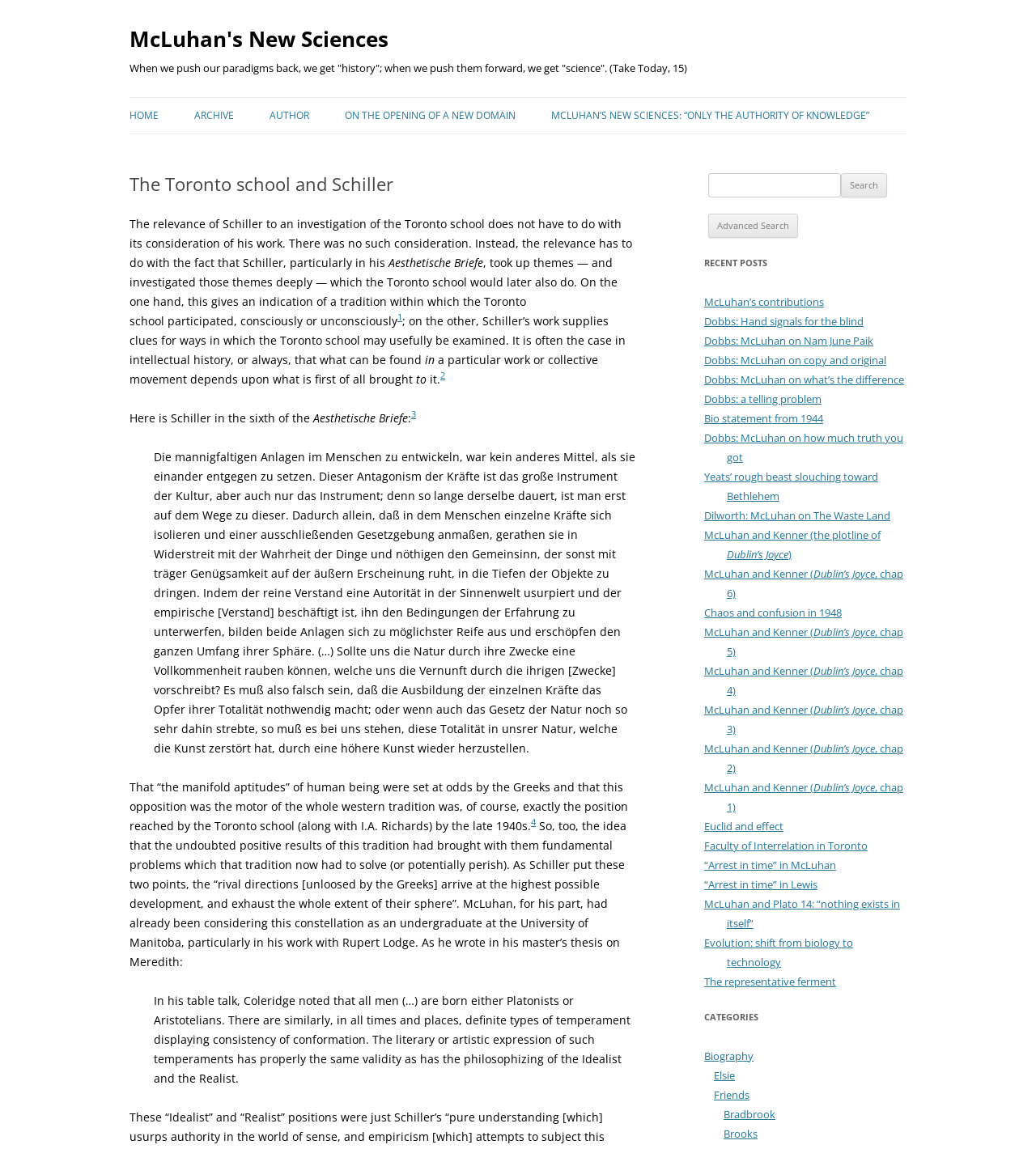Please provide a one-word or short phrase answer to the question:
How many categories are there?

1